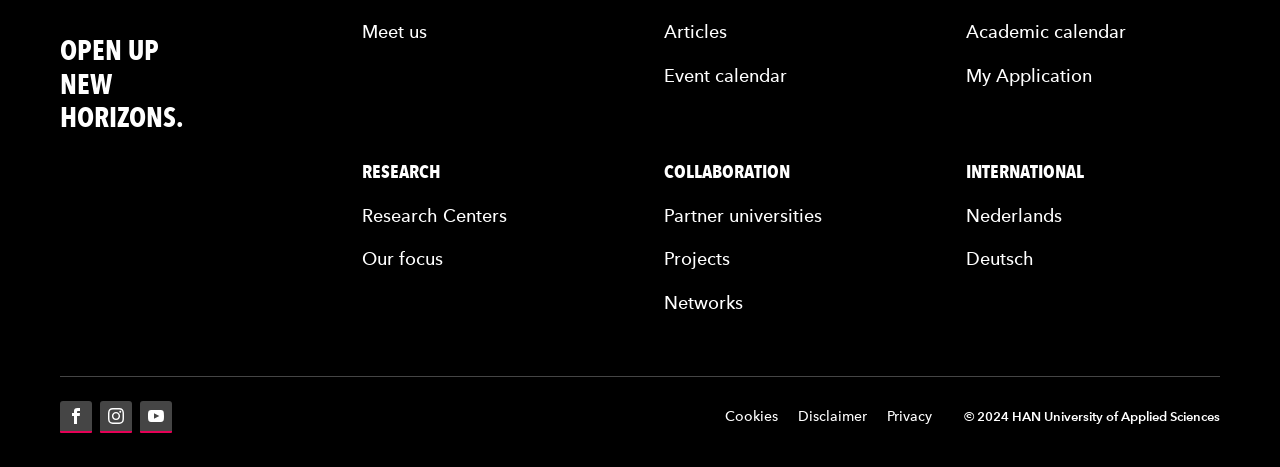Please find and report the bounding box coordinates of the element to click in order to perform the following action: "View Event calendar". The coordinates should be expressed as four float numbers between 0 and 1, in the format [left, top, right, bottom].

[0.519, 0.115, 0.615, 0.208]